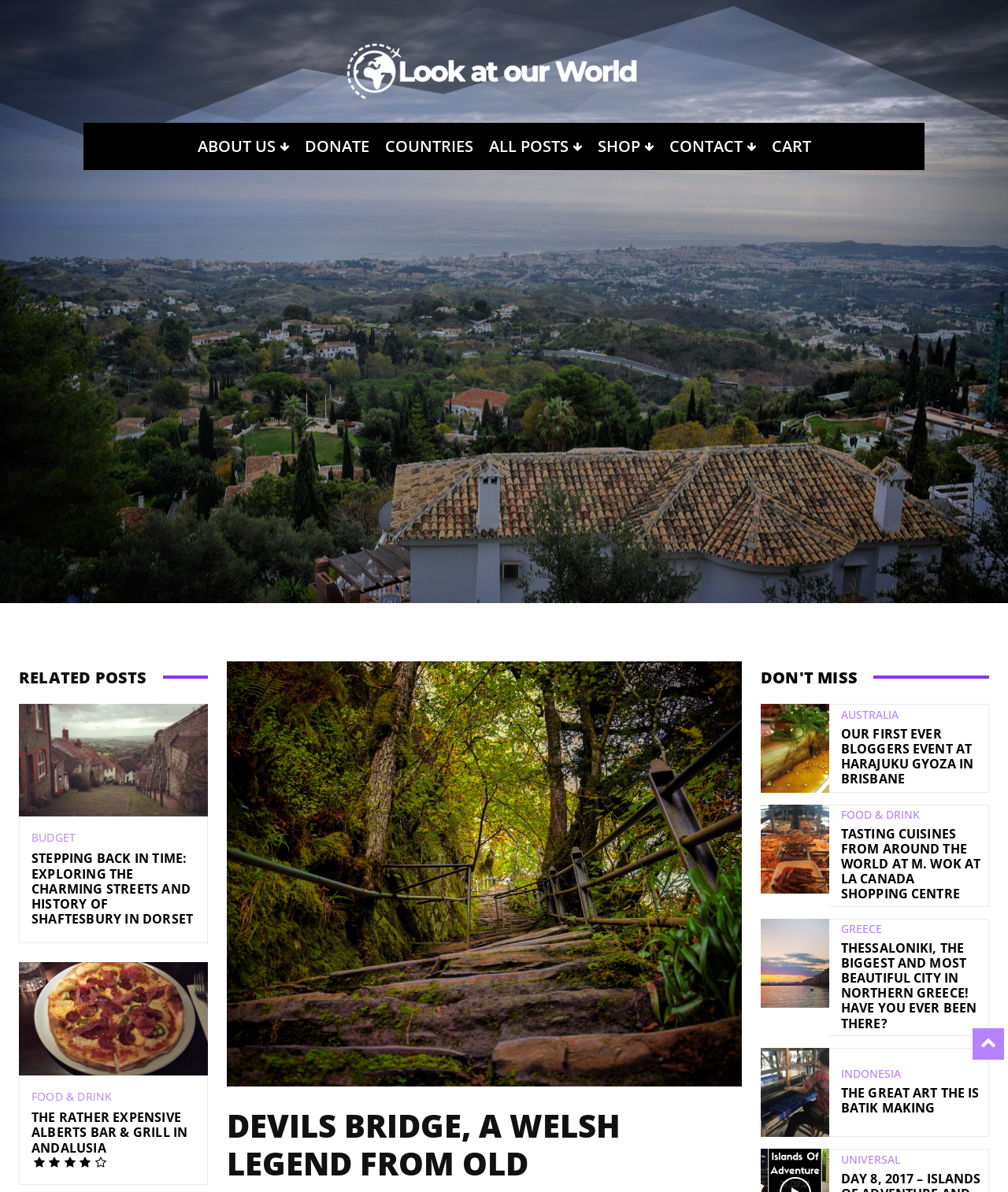Can you find the bounding box coordinates for the element to click on to achieve the instruction: "Click the 'NEWS' link"?

None